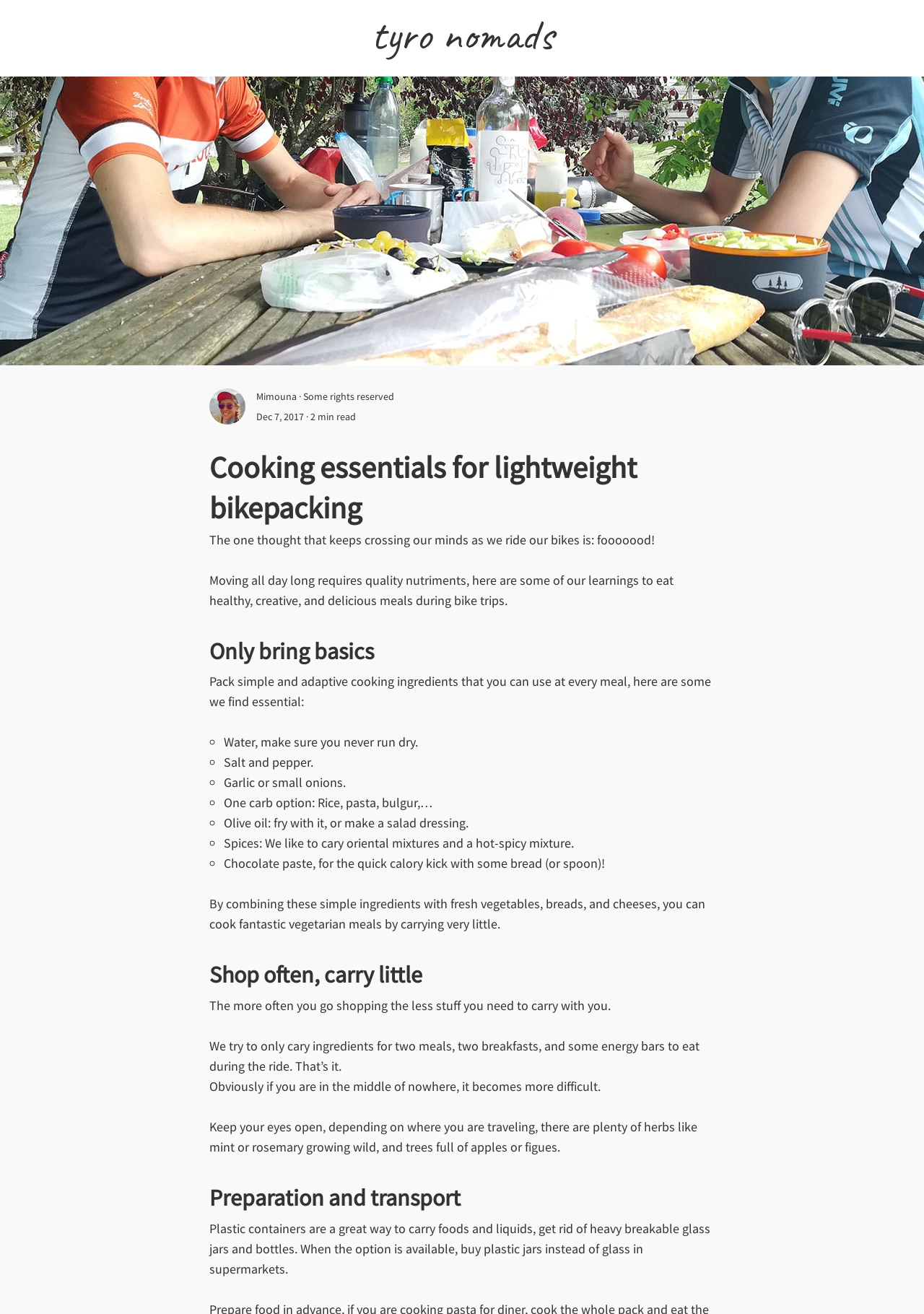Please answer the following question using a single word or phrase: What is the purpose of carrying spices?

Make salad dressing